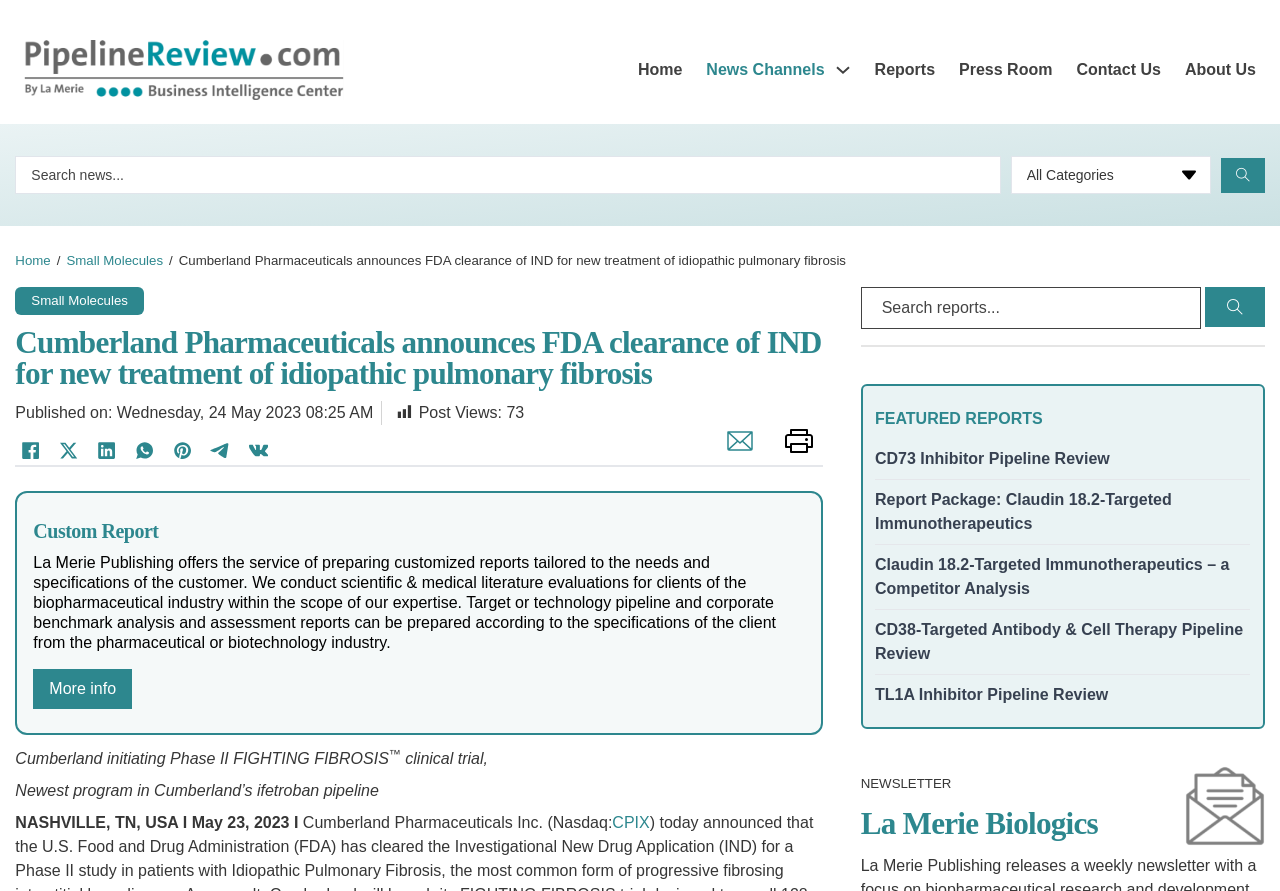Please provide a short answer using a single word or phrase for the question:
How many featured reports are listed?

5